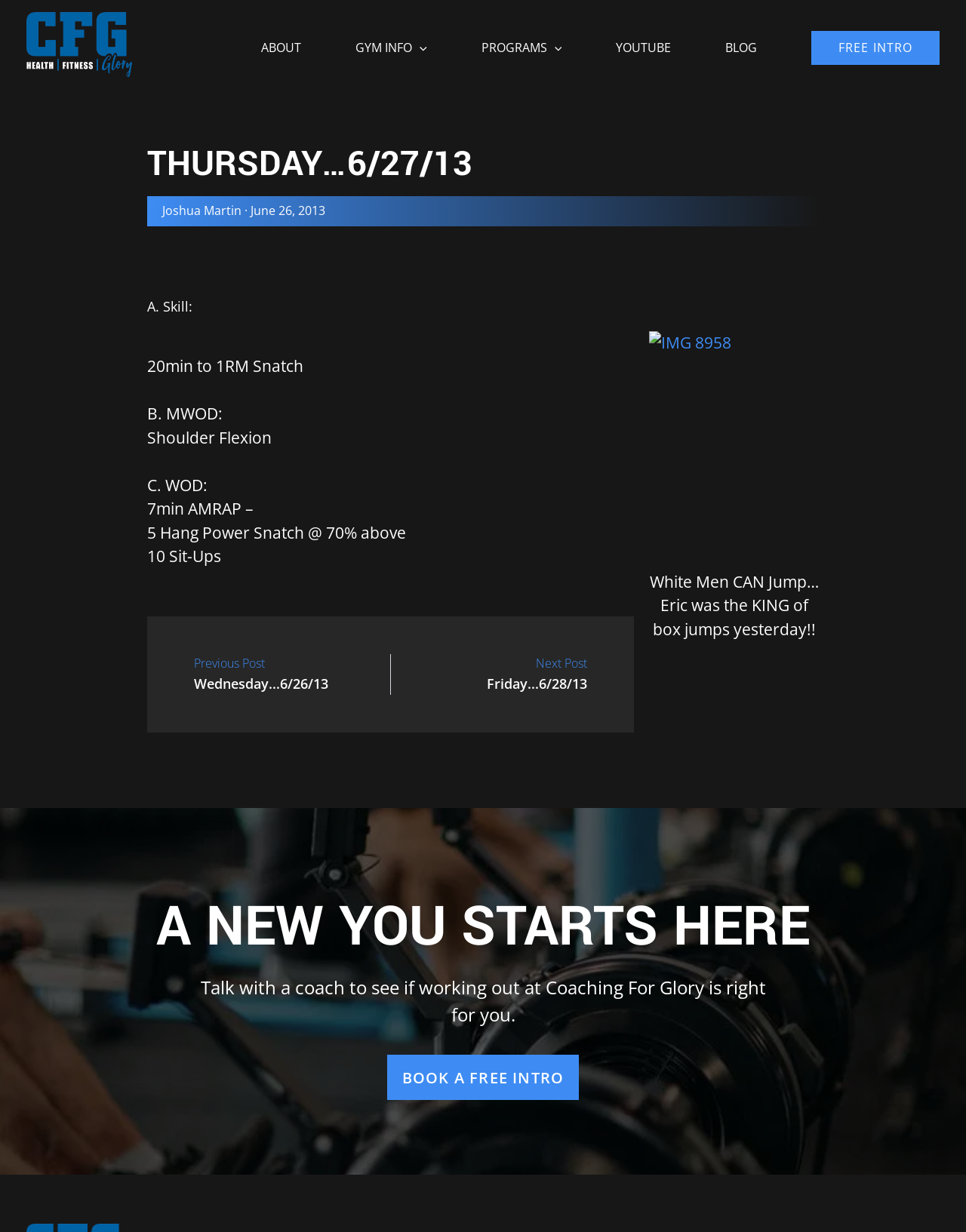Locate the bounding box coordinates of the segment that needs to be clicked to meet this instruction: "Navigate to the ABOUT page".

[0.242, 0.009, 0.34, 0.053]